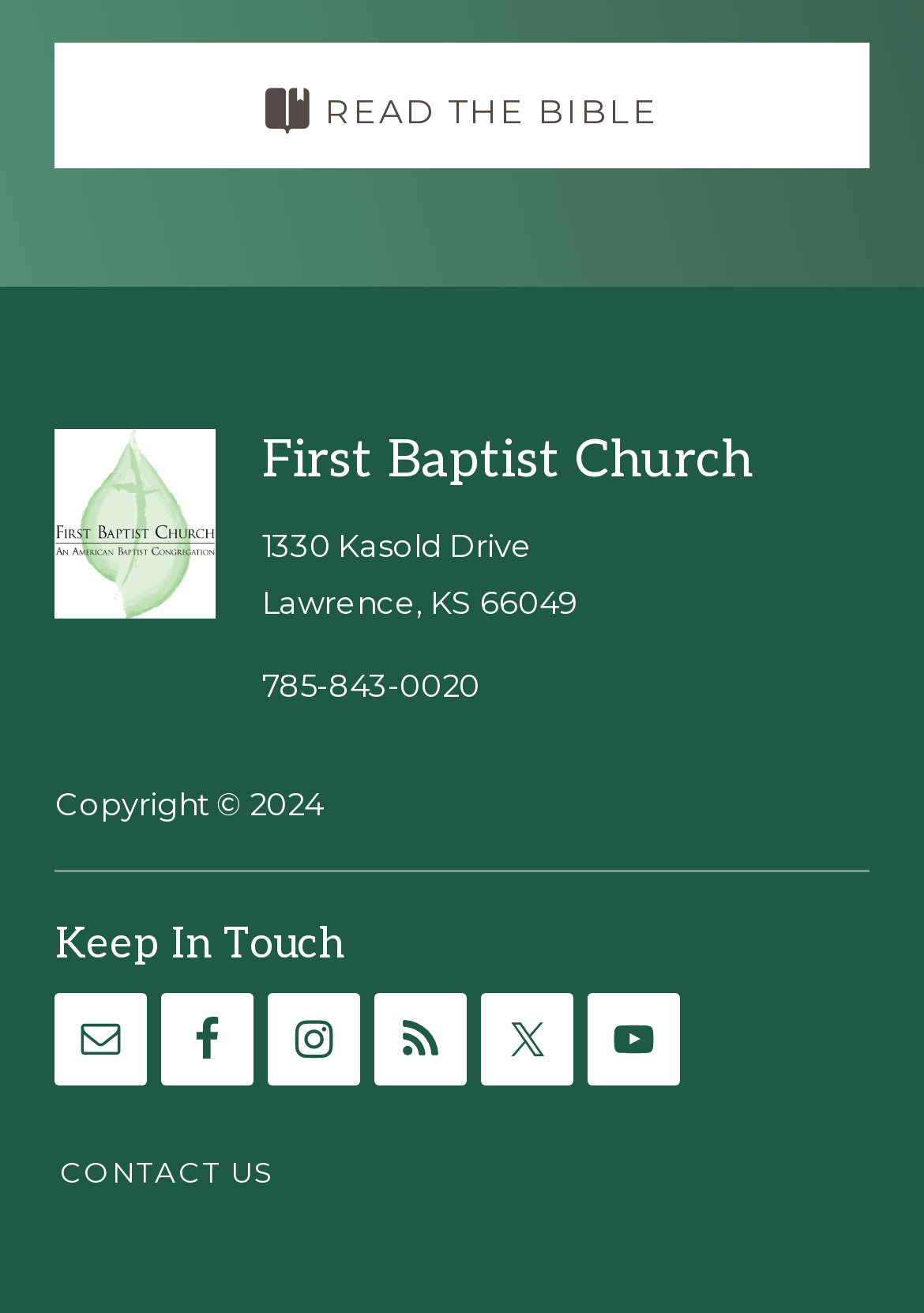How many social media links are there?
Give a one-word or short phrase answer based on the image.

5